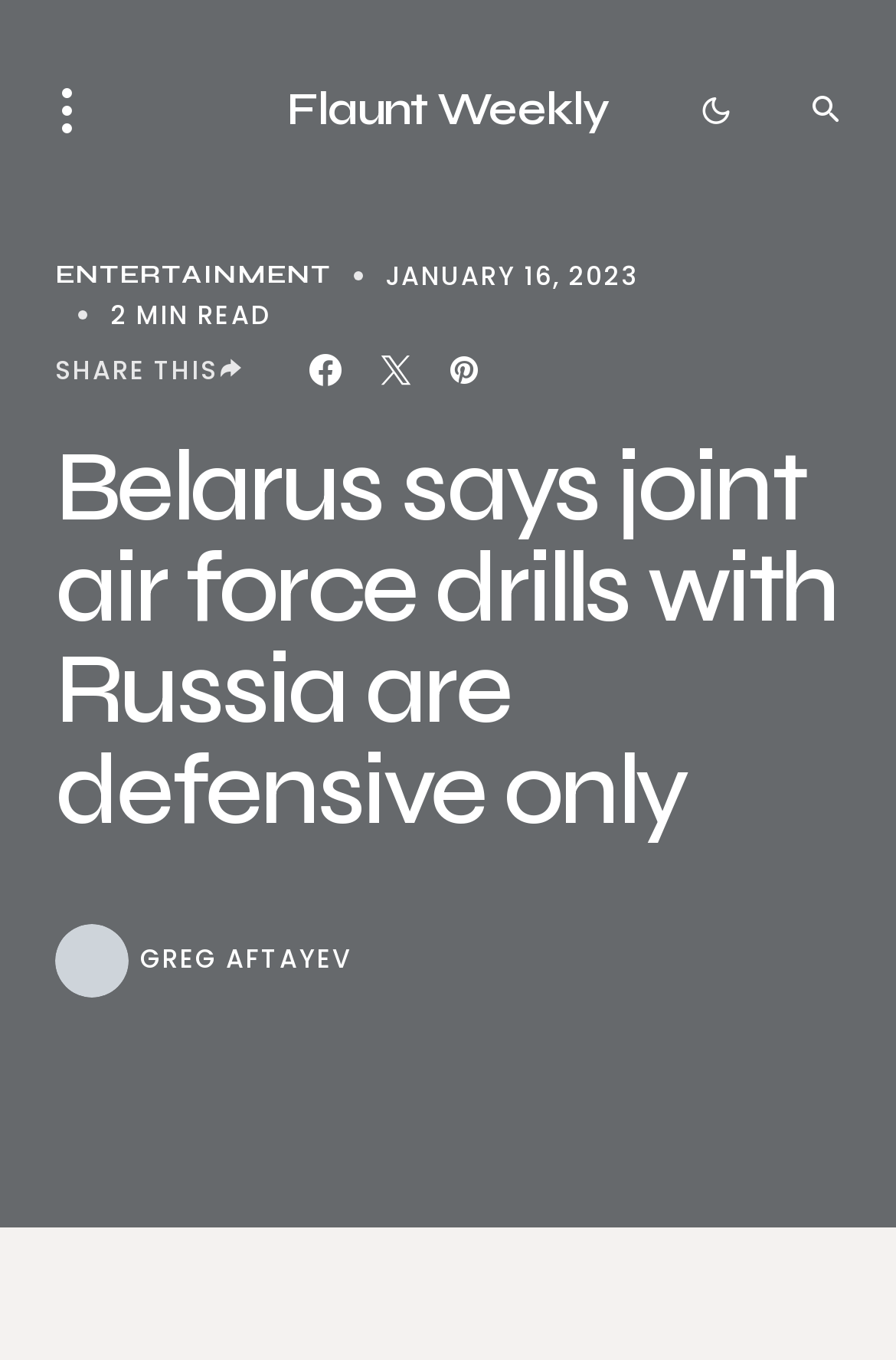What is the name of the website? Look at the image and give a one-word or short phrase answer.

Flaunt Weekly